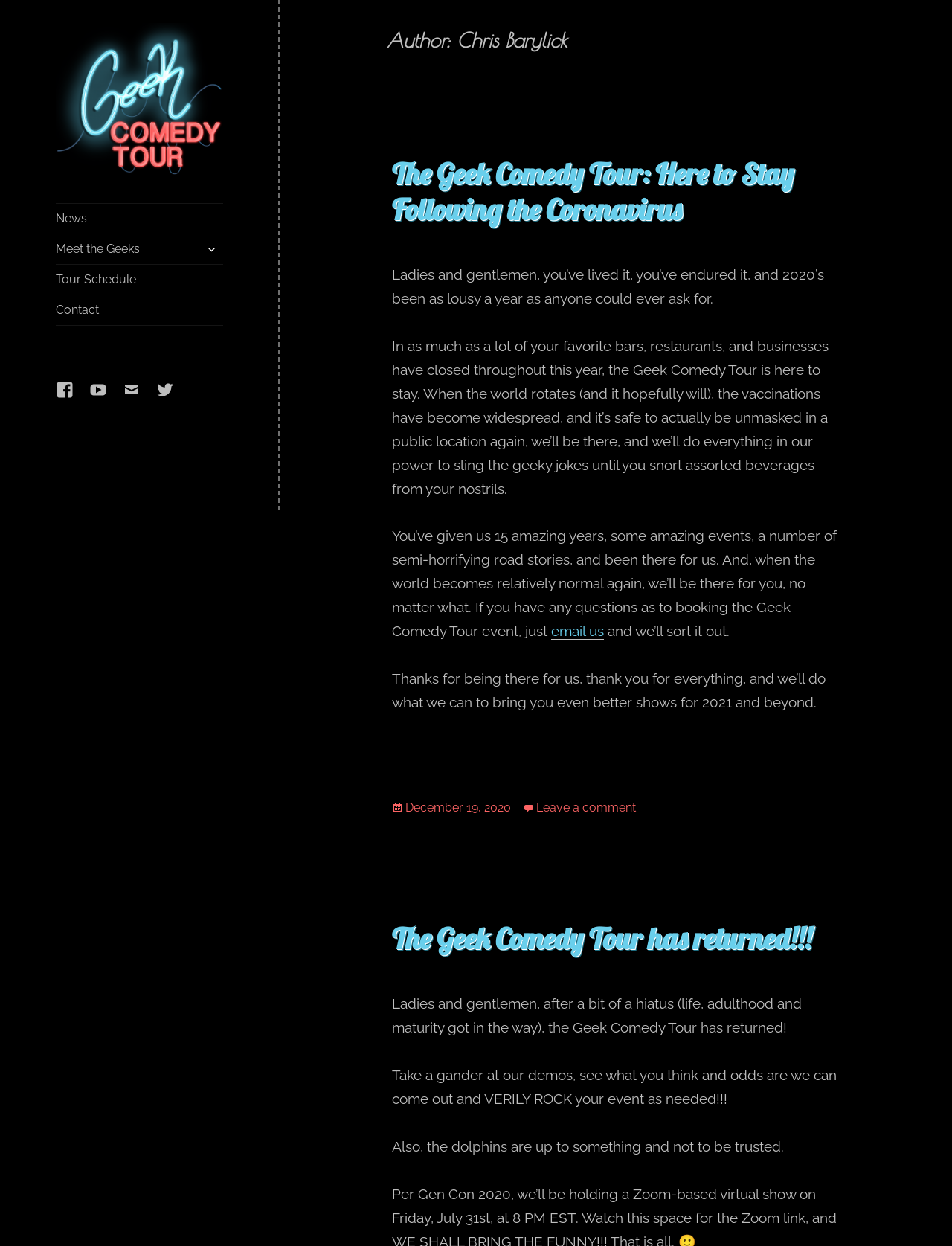Please answer the following question using a single word or phrase: What is the topic of the first article?

The Geek Comedy Tour